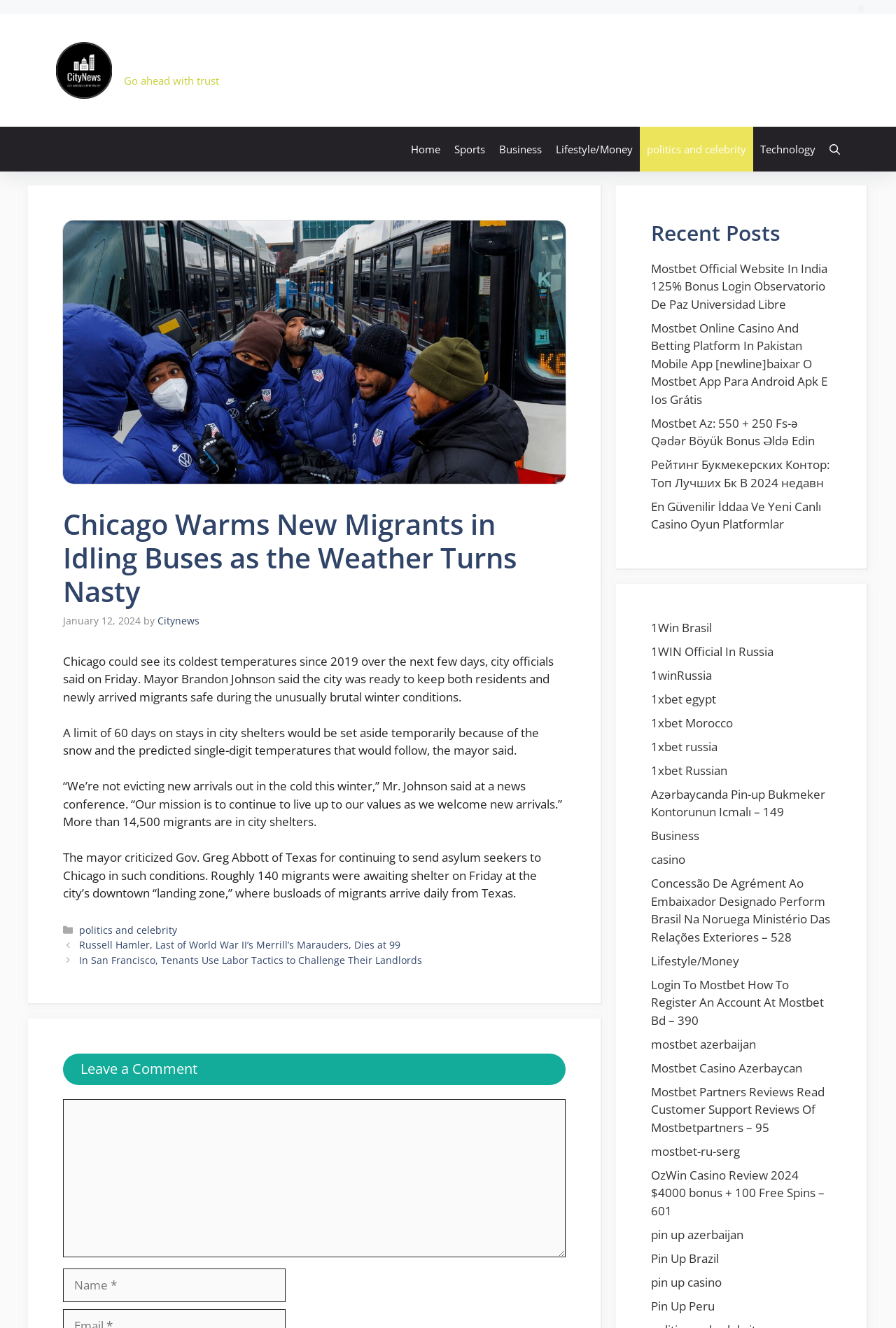Use a single word or phrase to answer the question:
How many links are in the navigation section?

7